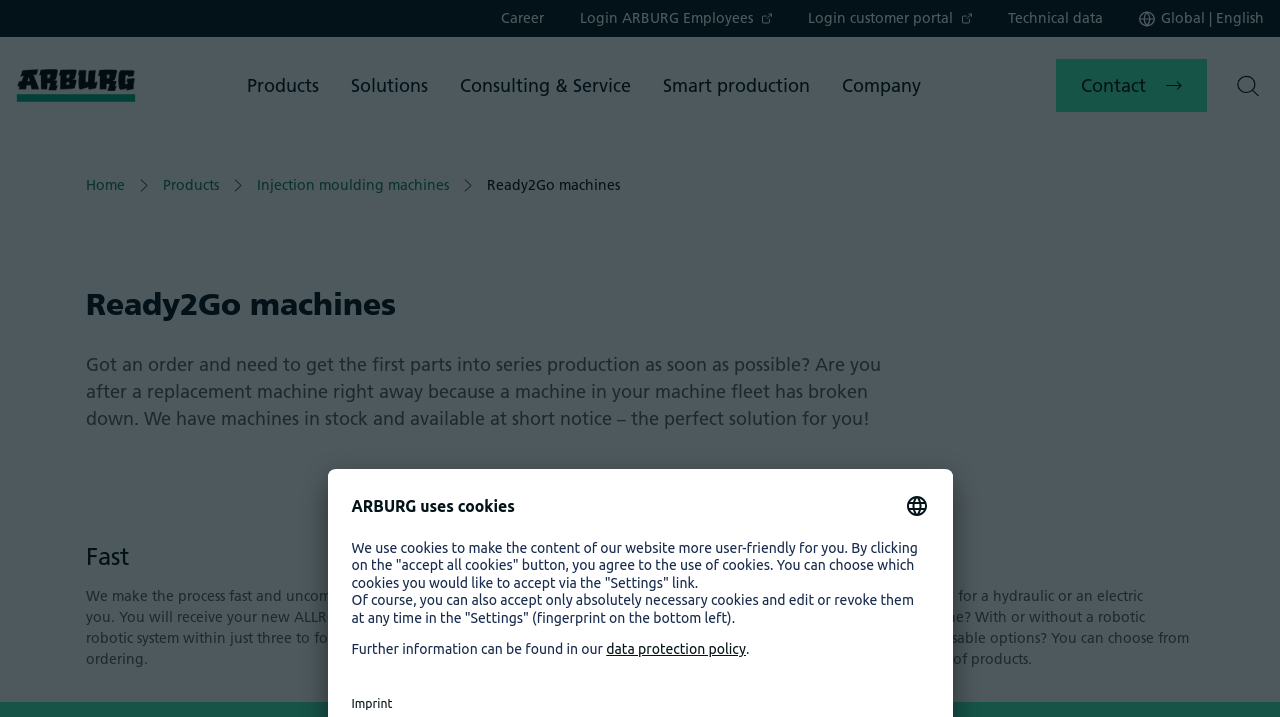Please locate the bounding box coordinates of the element that should be clicked to achieve the given instruction: "Open search".

[0.962, 0.097, 0.988, 0.142]